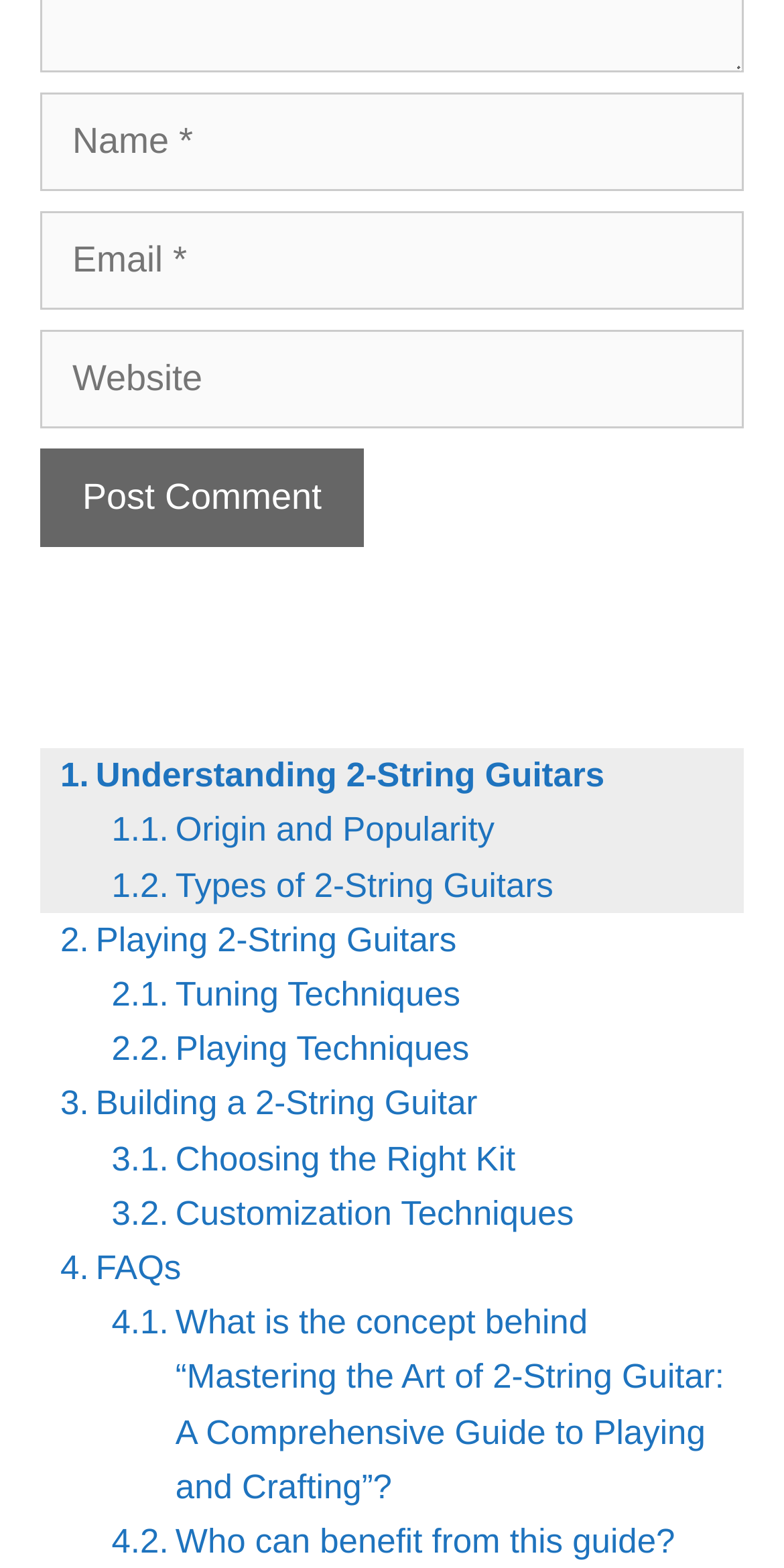Identify the bounding box coordinates of the element to click to follow this instruction: 'Read about 'Understanding 2-String Guitars''. Ensure the coordinates are four float values between 0 and 1, provided as [left, top, right, bottom].

[0.051, 0.477, 0.771, 0.512]